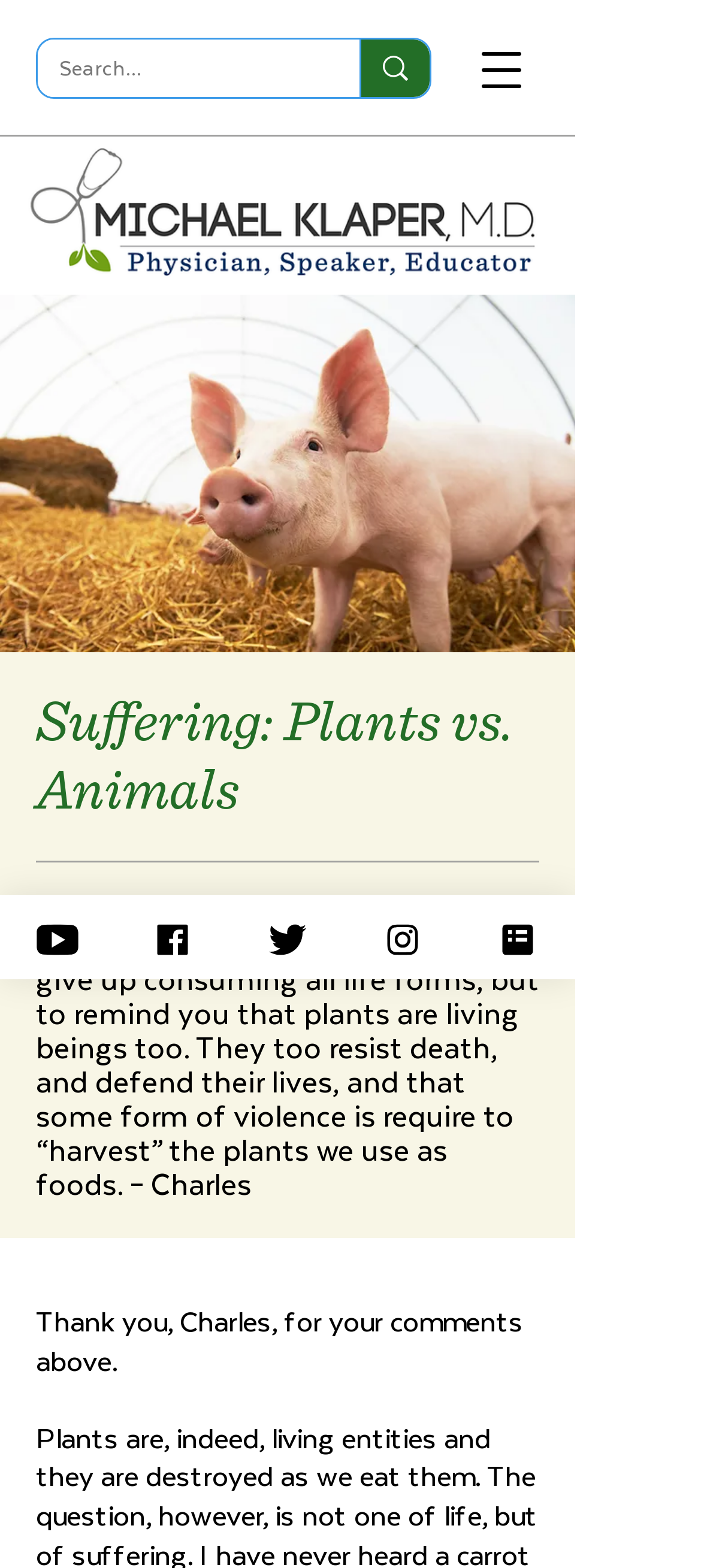Is there a search function available on this webpage?
Please elaborate on the answer to the question with detailed information.

Yes, there is a search function available on this webpage, which can be accessed through the search box and button with the text 'Search...'.